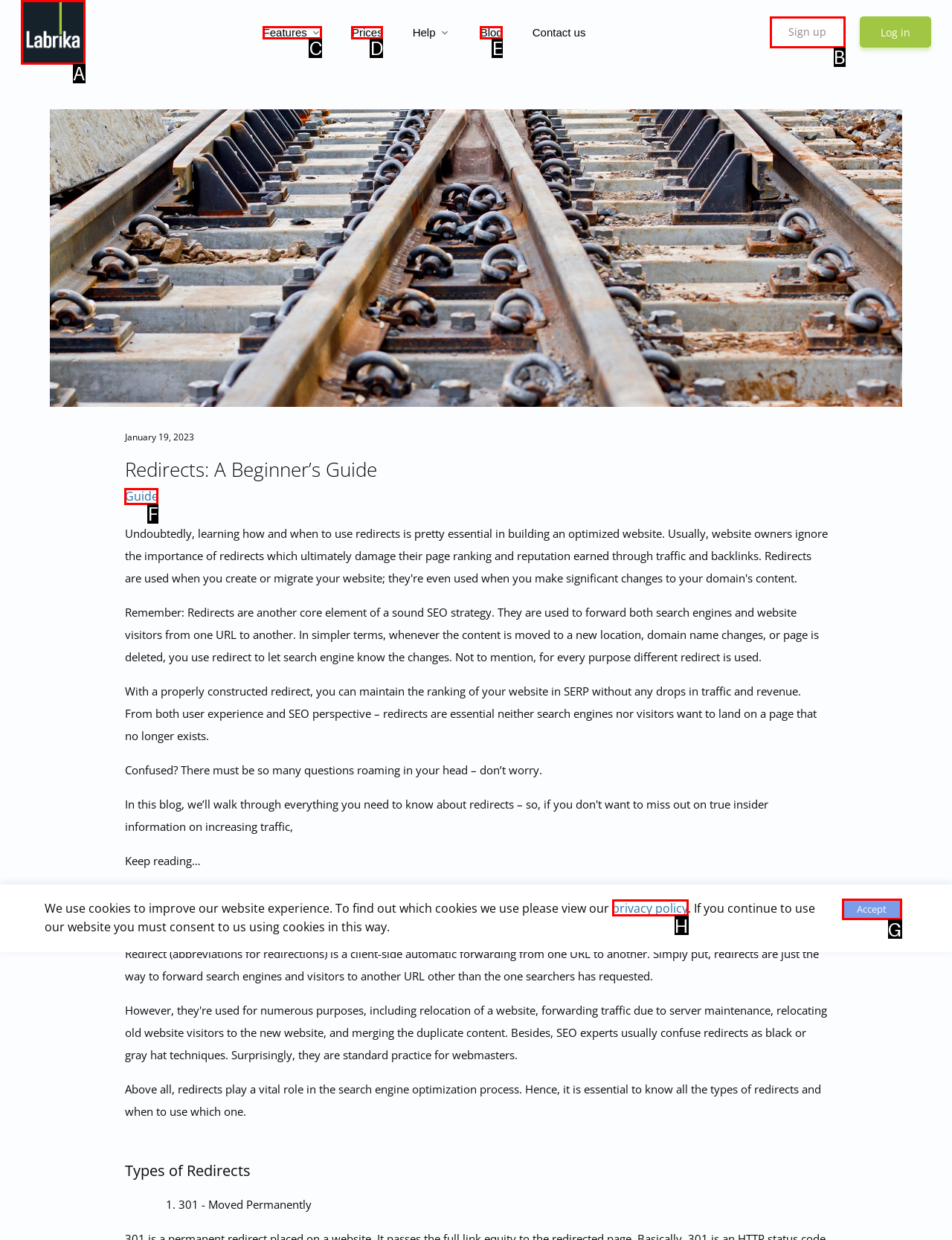Identify the option that best fits this description: Features expand_more
Answer with the appropriate letter directly.

C